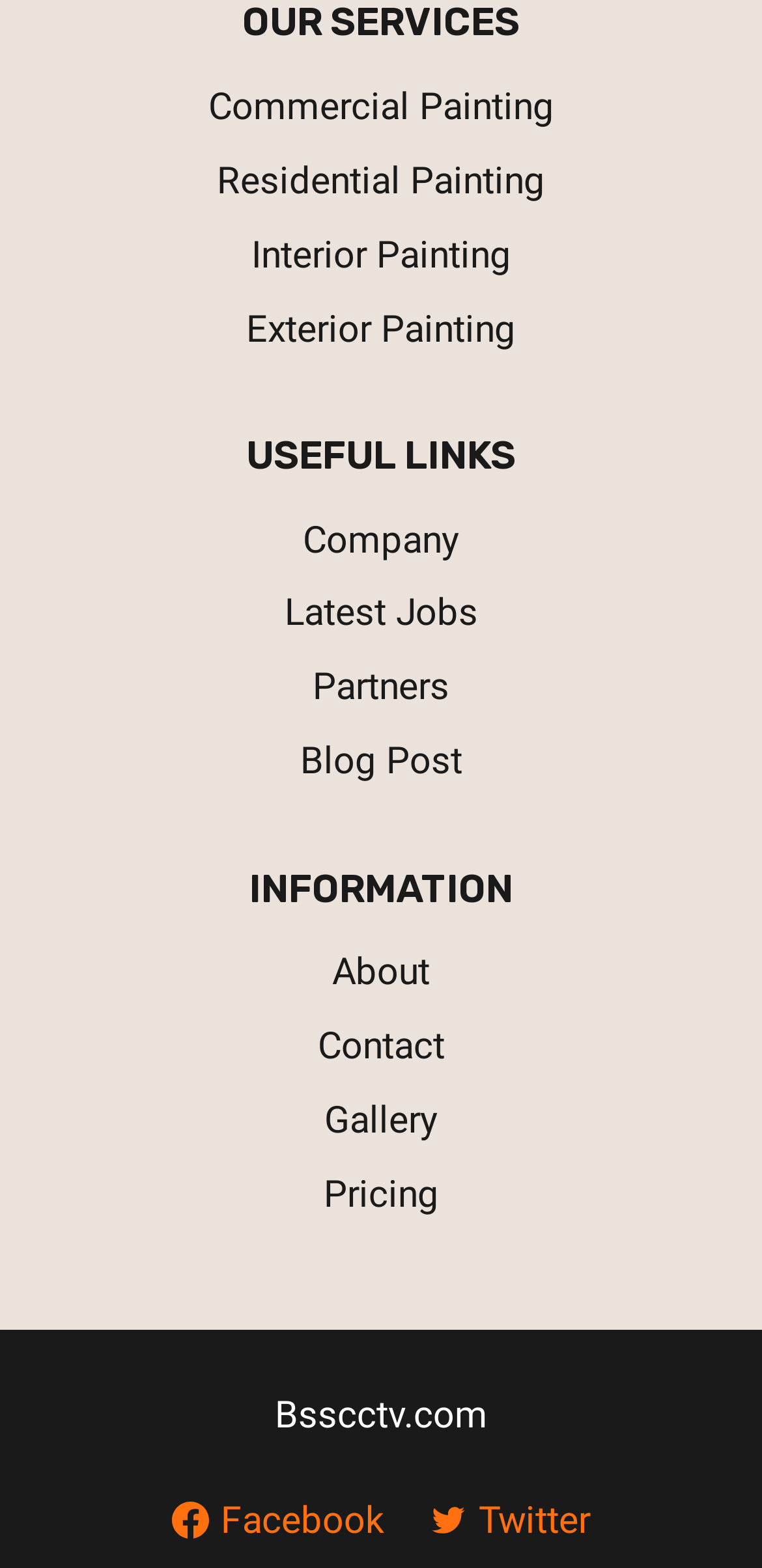Can you determine the bounding box coordinates of the area that needs to be clicked to fulfill the following instruction: "Visit the Company page"?

[0.062, 0.321, 0.938, 0.368]